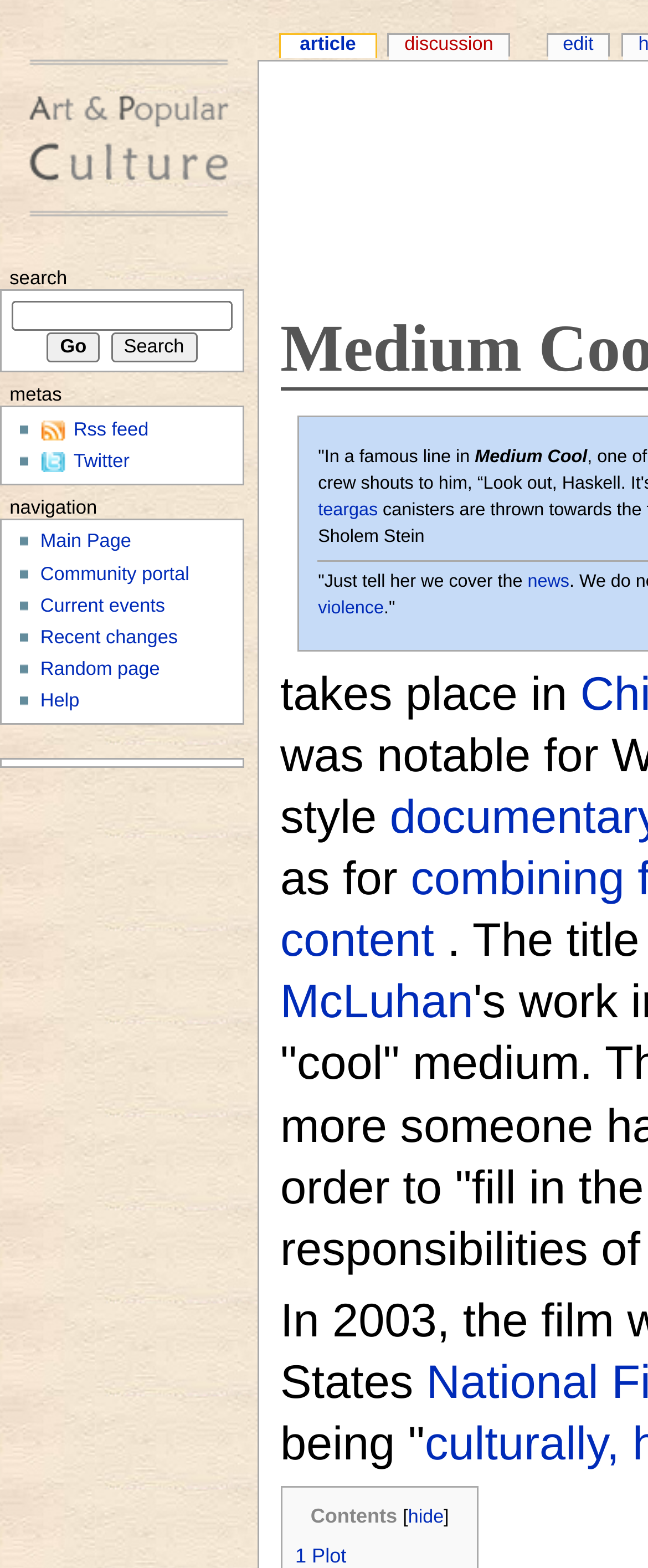Determine the bounding box coordinates for the UI element matching this description: "2 Cast".

[0.455, 0.947, 0.545, 0.962]